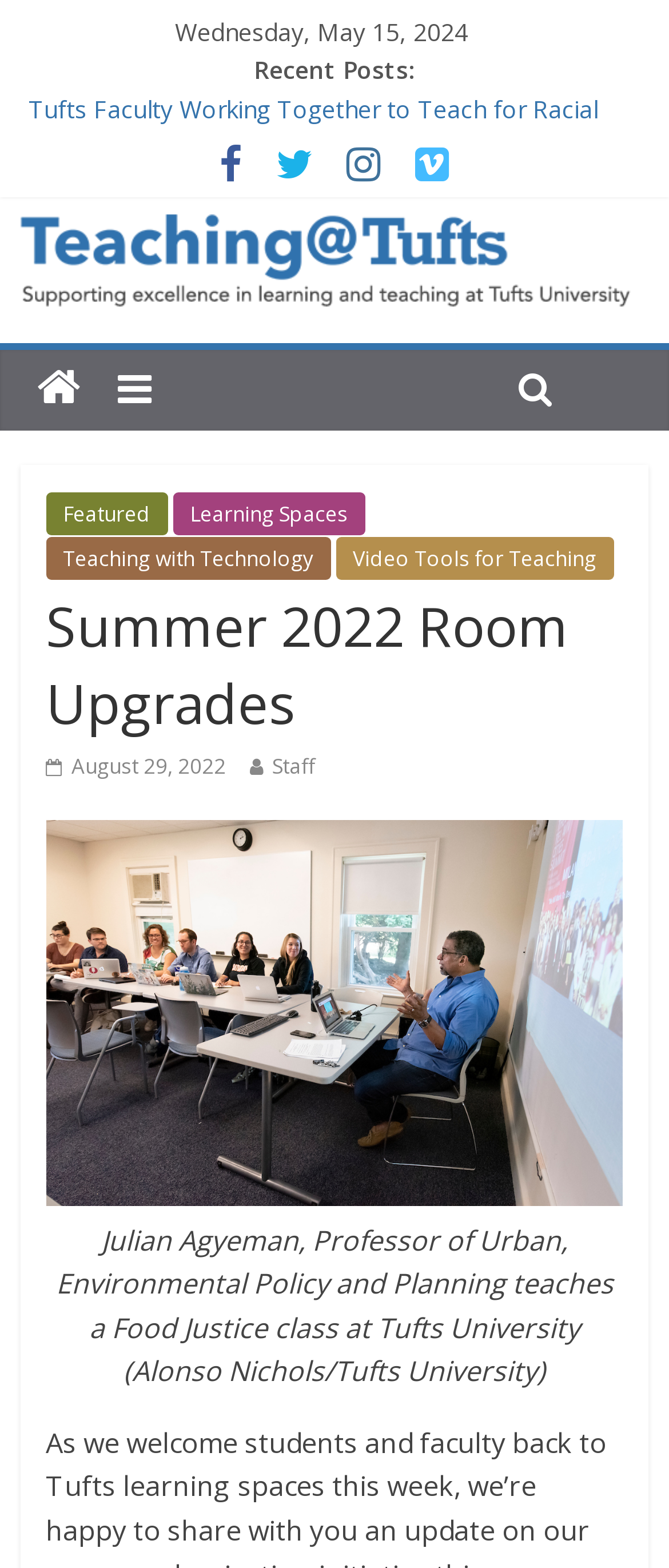Determine the bounding box coordinates for the element that should be clicked to follow this instruction: "Click on Sunday School". The coordinates should be given as four float numbers between 0 and 1, in the format [left, top, right, bottom].

None